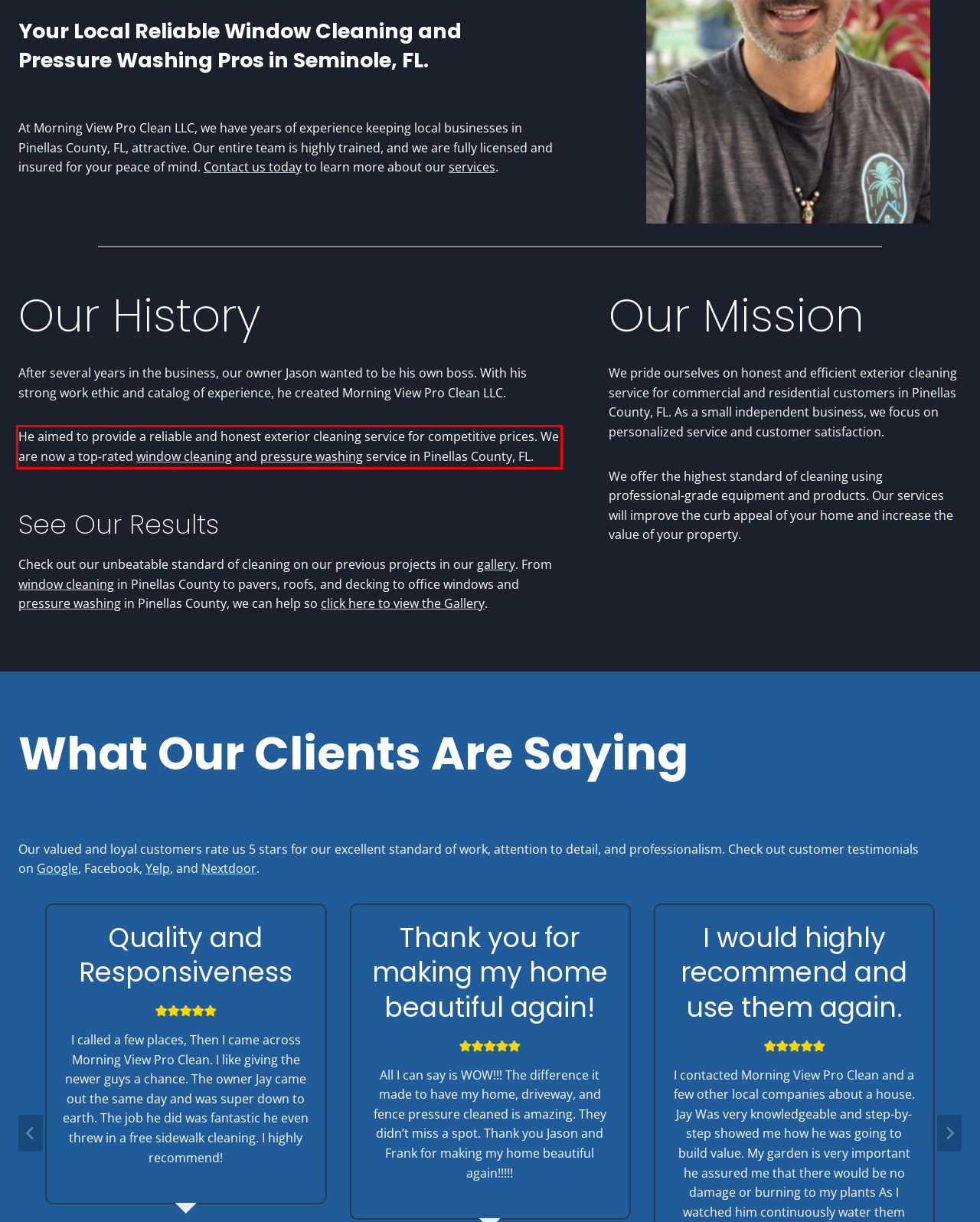By examining the provided screenshot of a webpage, recognize the text within the red bounding box and generate its text content.

He aimed to provide a reliable and honest exterior cleaning service for competitive prices. We are now a top-rated window cleaning and pressure washing service in Pinellas County, FL.